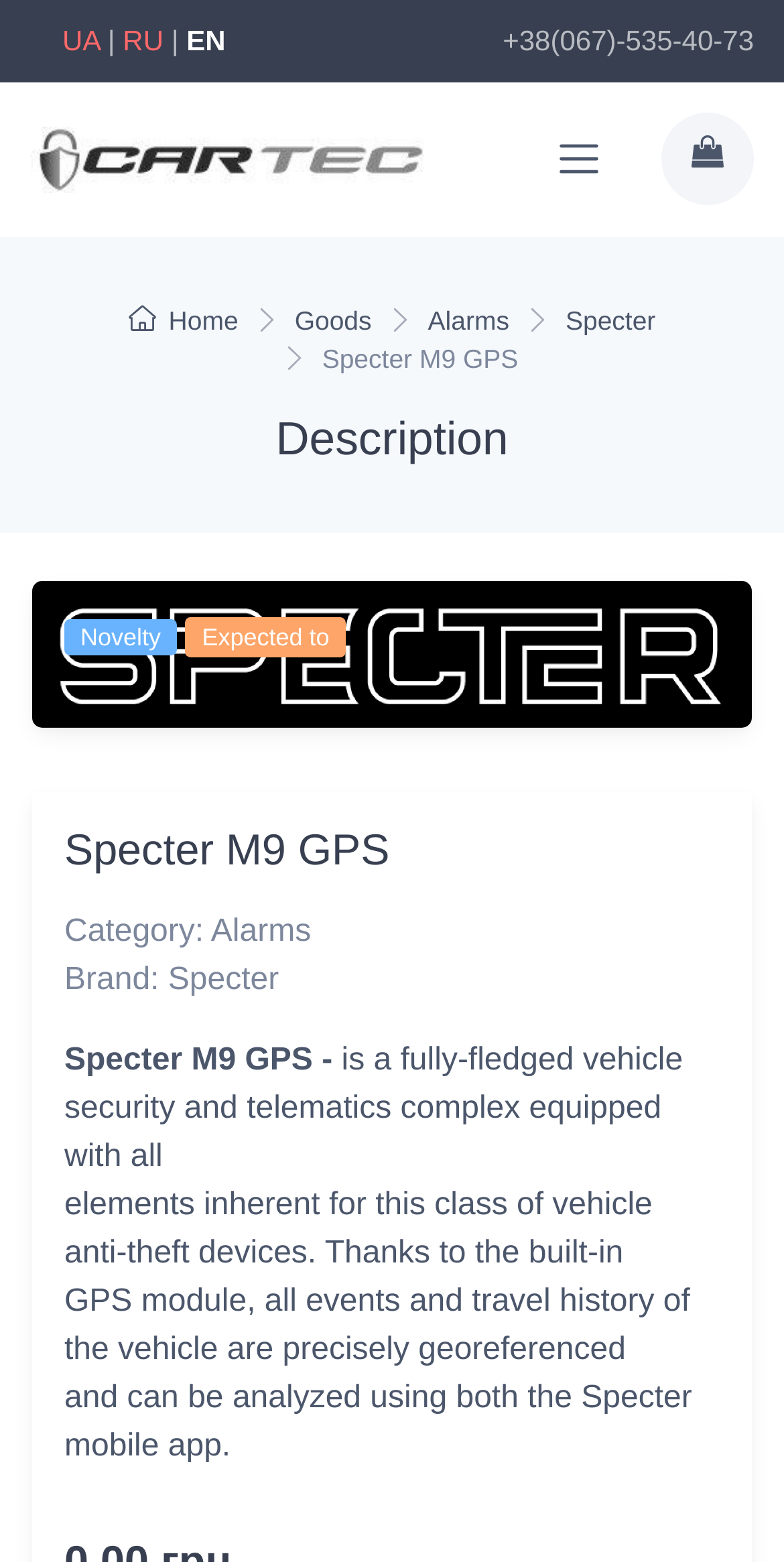Based on the visual content of the image, answer the question thoroughly: Is the product a novelty?

I found that the product is a novelty by looking at the 'Novelty' label under the 'Description' heading, which indicates that it is a new or recent product.